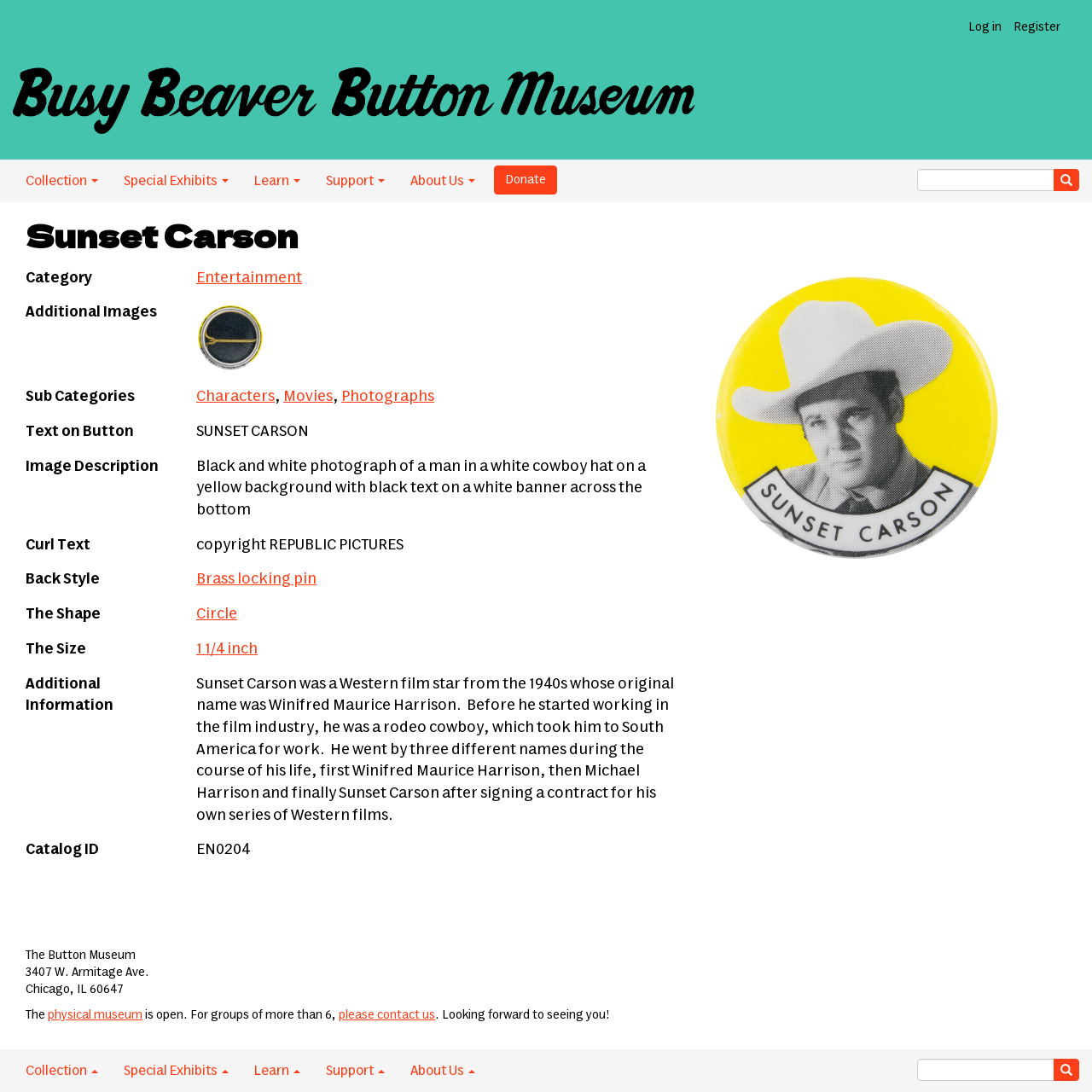Could you specify the bounding box coordinates for the clickable section to complete the following instruction: "log in to the website"?

[0.881, 0.012, 0.923, 0.038]